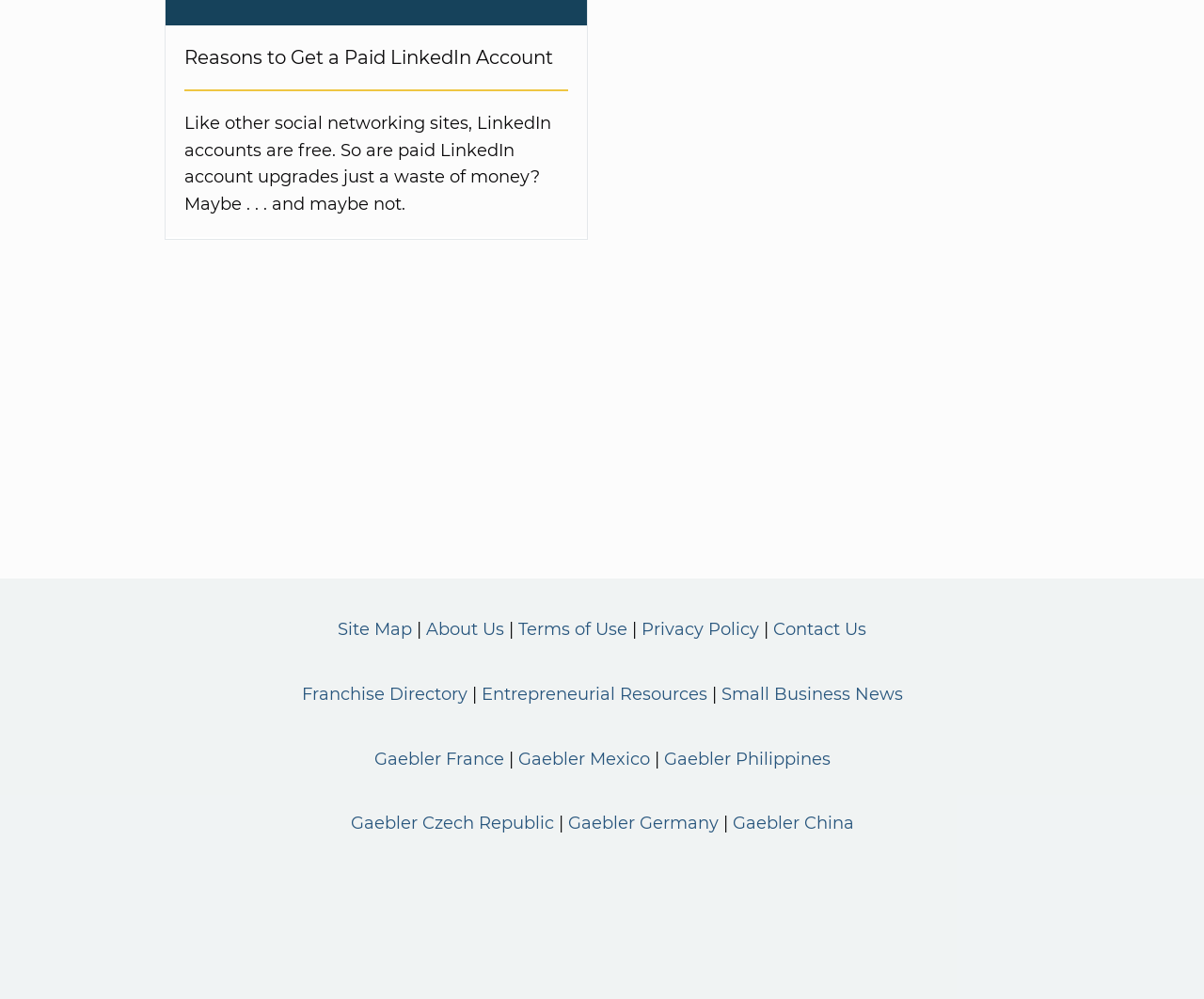Determine the bounding box for the described UI element: "Terms of Use".

[0.43, 0.62, 0.521, 0.64]